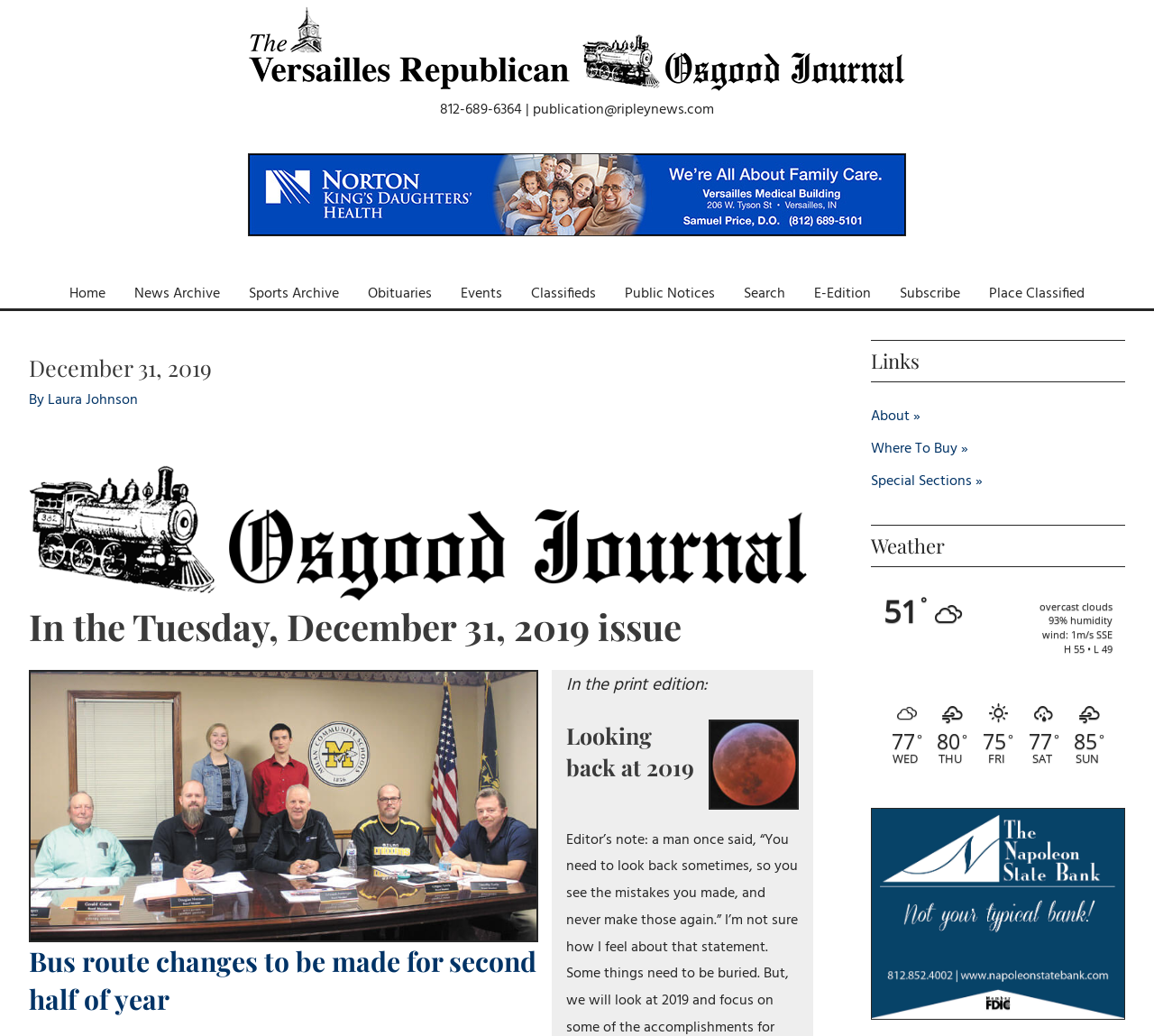Find and specify the bounding box coordinates that correspond to the clickable region for the instruction: "Read the article by Kristen Chapple".

None